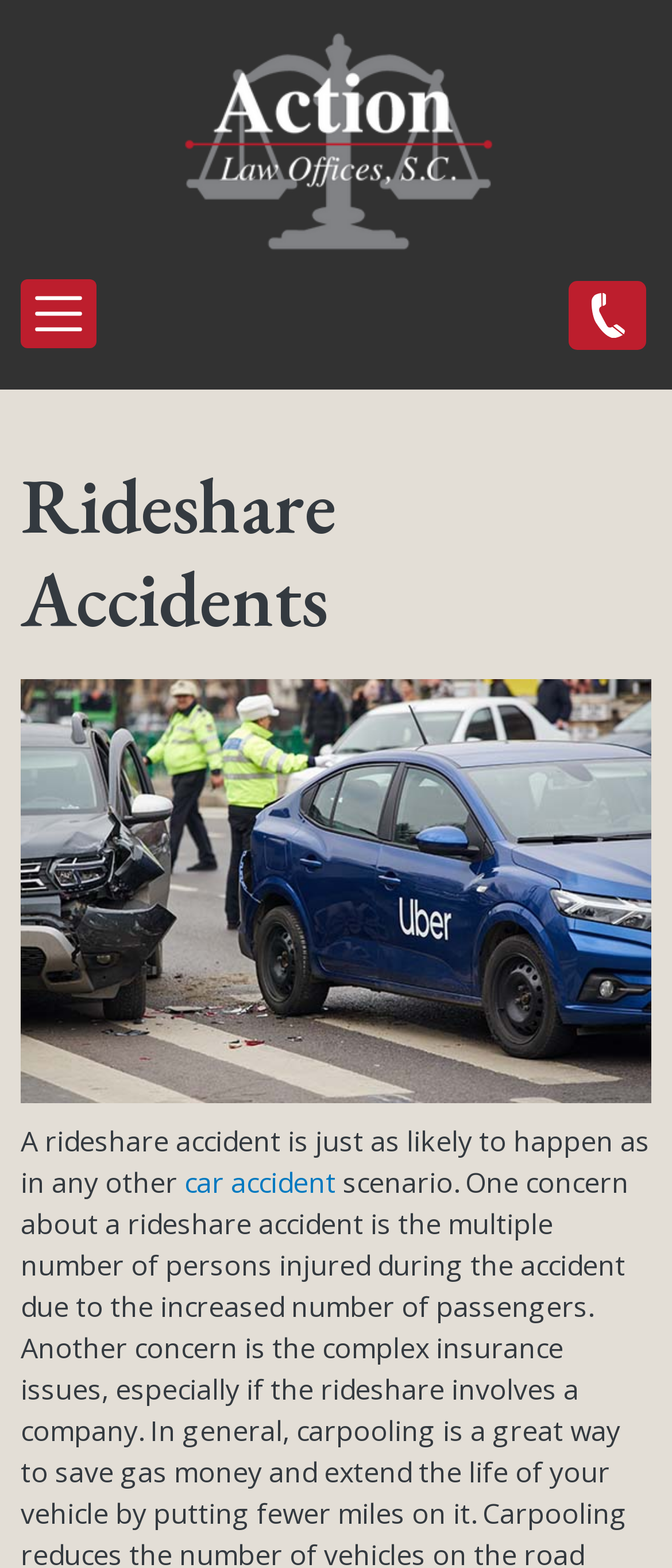Explain the webpage in detail, including its primary components.

The webpage is about Rideshare Accidents and the services offered by Action Law Offices. At the top left, there is a logo of Action Law Offices, which is an image with a link to the law office's website. Next to the logo, there is a button to toggle navigation, which is not expanded. 

On the top right, there is a phone number, (888) 681-4256, which is a link. Below the phone number, there is a heading that reads "Rideshare Accidents". 

Below the heading, there is a large image that appears to be related to Rideshare Accident Legal Representation. Underneath the image, there is a paragraph of text that starts with "A rideshare accident is just as likely to happen as in any other..." The paragraph contains a link to "car accident" in the middle of the text.